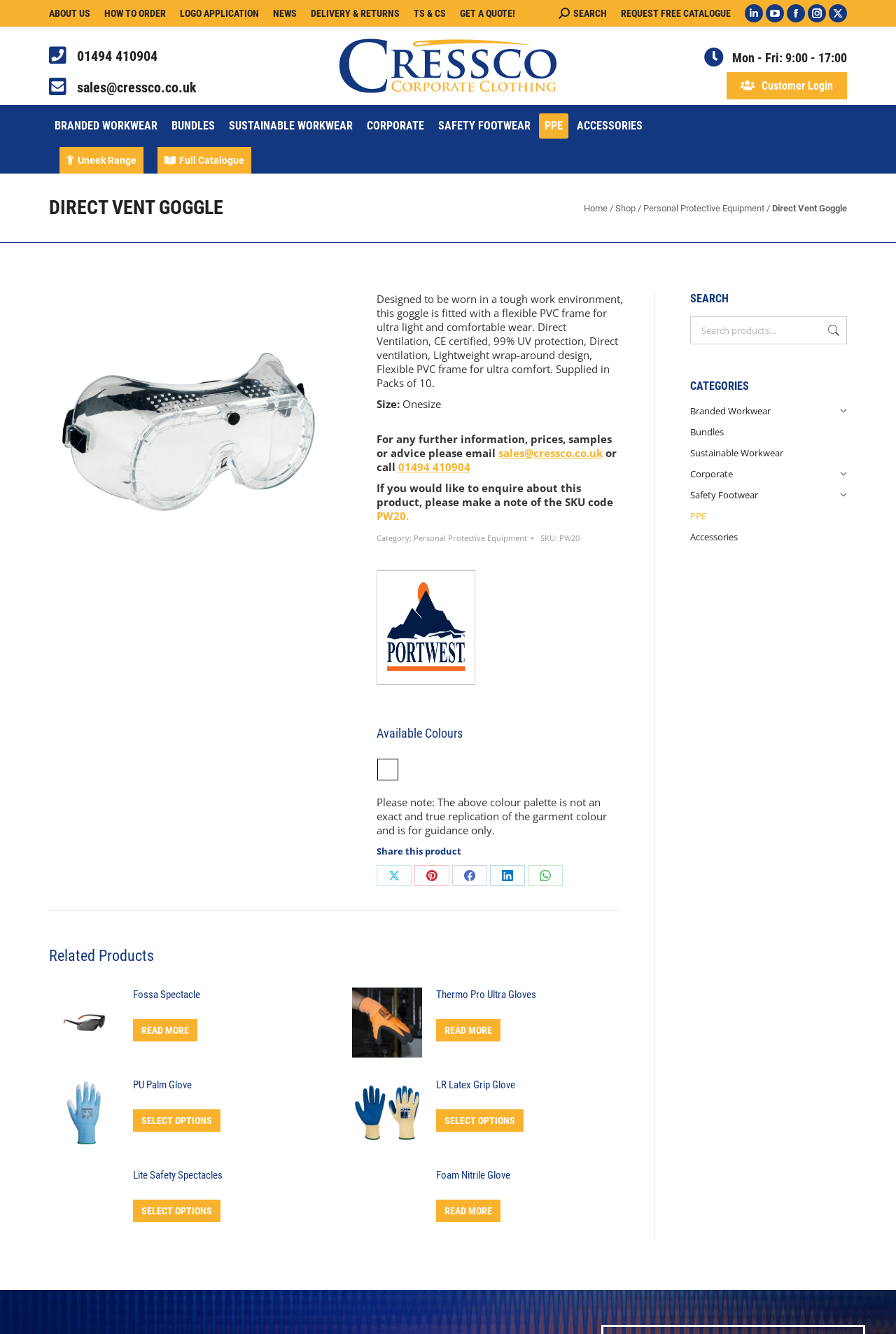Determine the bounding box coordinates of the element's region needed to click to follow the instruction: "read about Michael Phelps". Provide these coordinates as four float numbers between 0 and 1, formatted as [left, top, right, bottom].

None